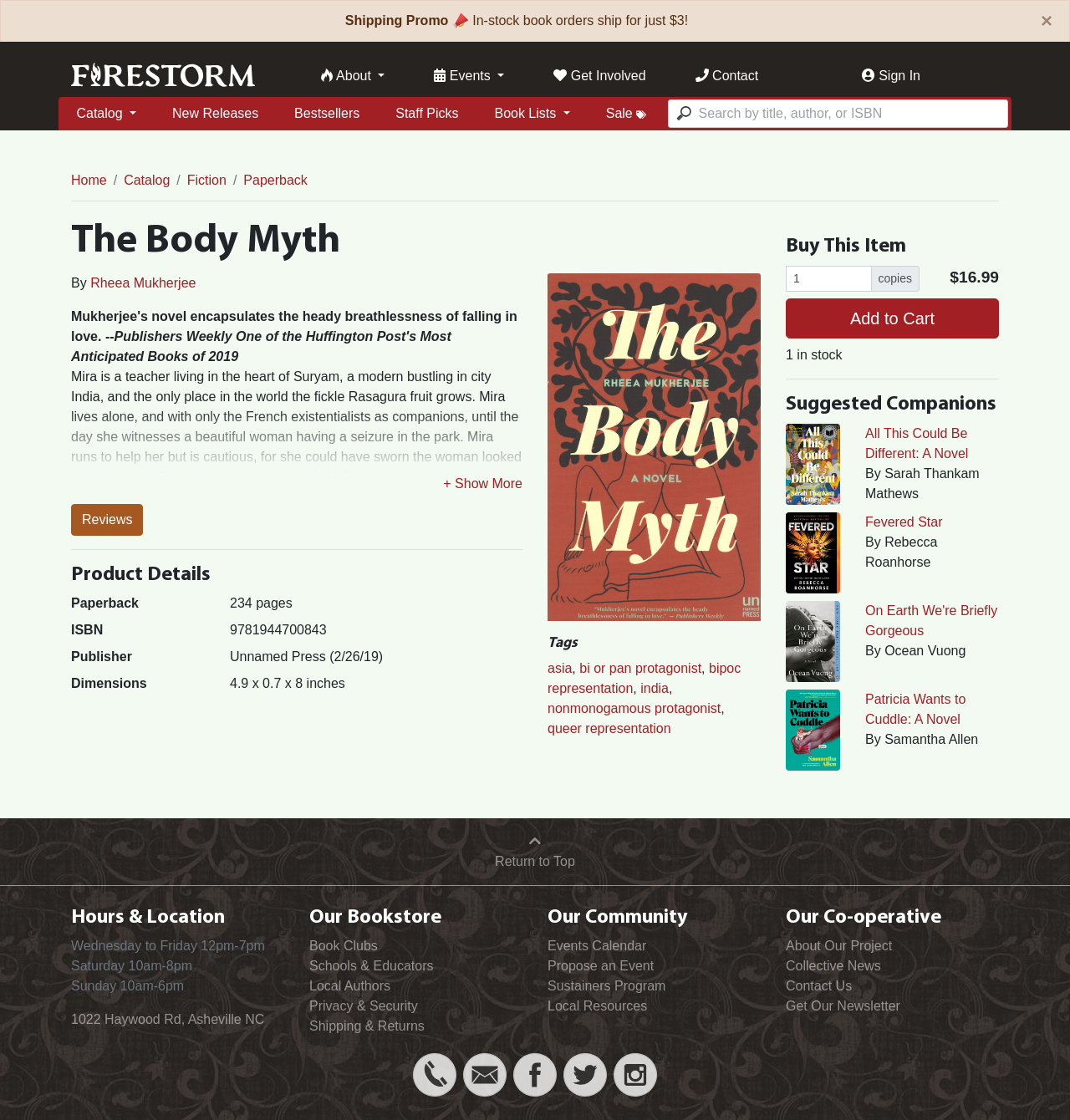Using the element description provided, determine the bounding box coordinates in the format (top-left x, top-left y, bottom-right x, bottom-right y). Ensure that all values are floating point numbers between 0 and 1. Element description: Contact us

None